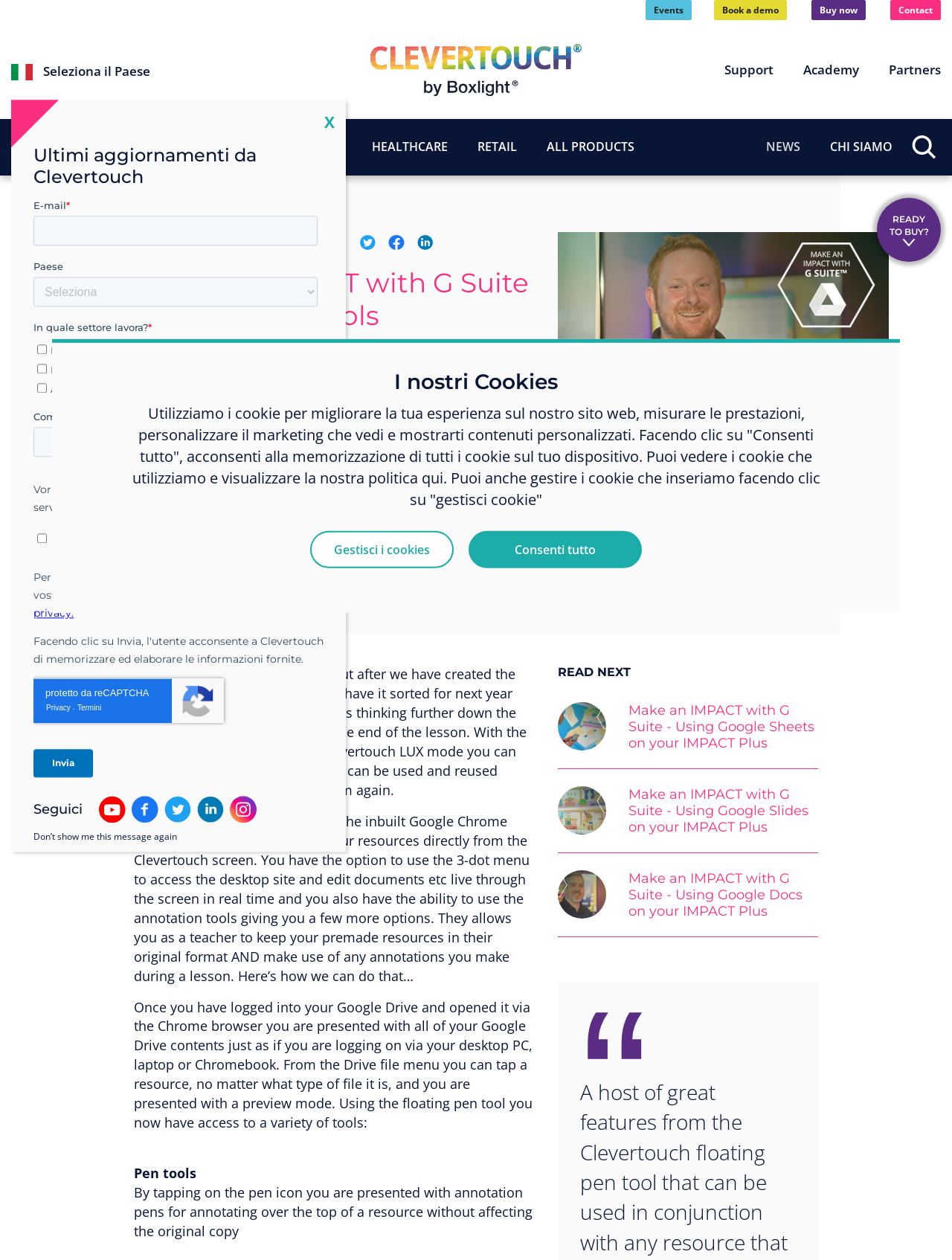How many buttons are there in the top navigation bar?
Based on the image, answer the question with as much detail as possible.

There are seven buttons in the top navigation bar, which are 'Events', 'Book a demo', 'Buy now', 'Contact', 'Support', 'Academy', and 'Partners'.